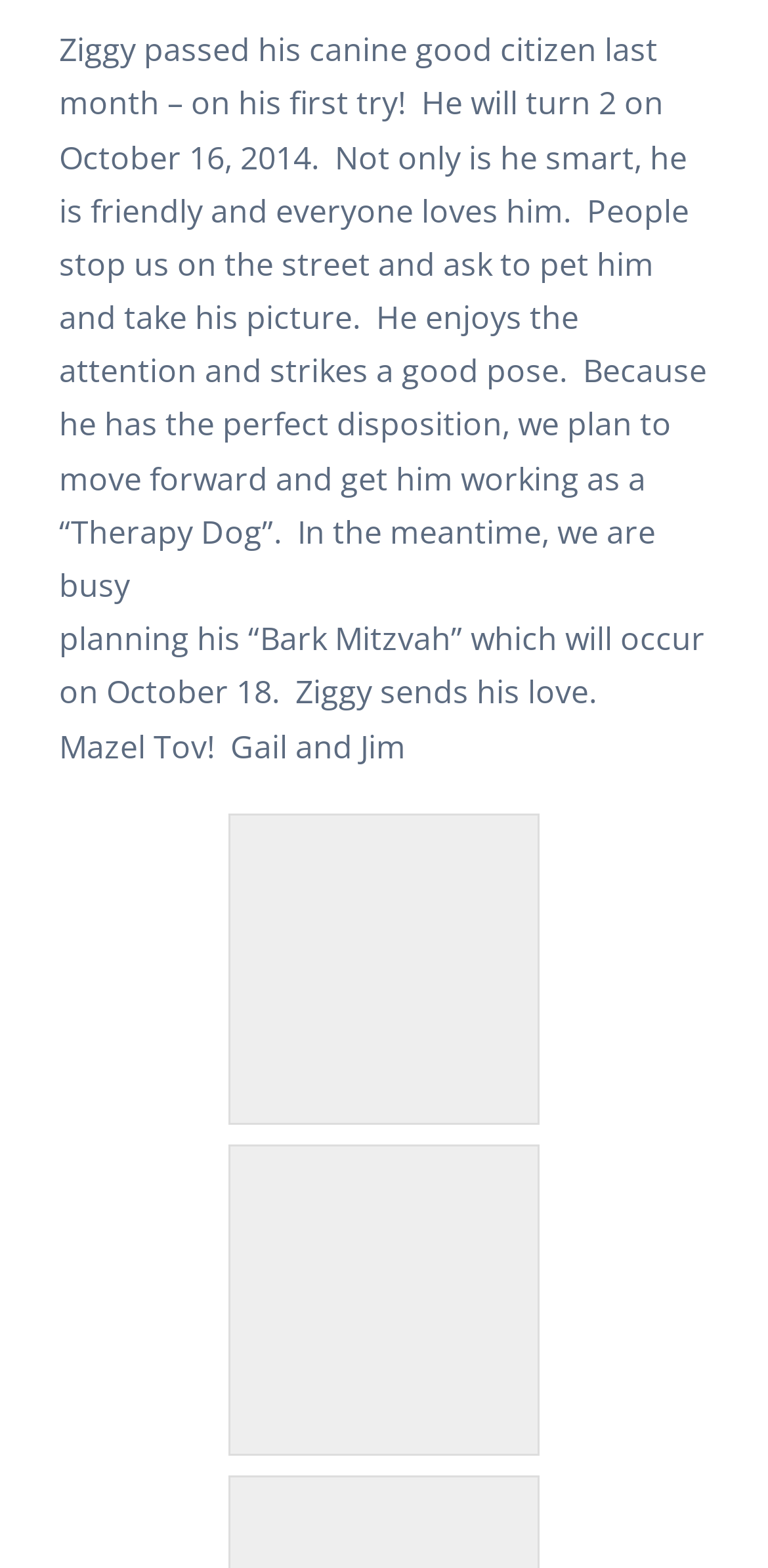Given the description of the UI element: "About Us", predict the bounding box coordinates in the form of [left, top, right, bottom], with each value being a float between 0 and 1.

[0.0, 0.056, 1.0, 0.15]